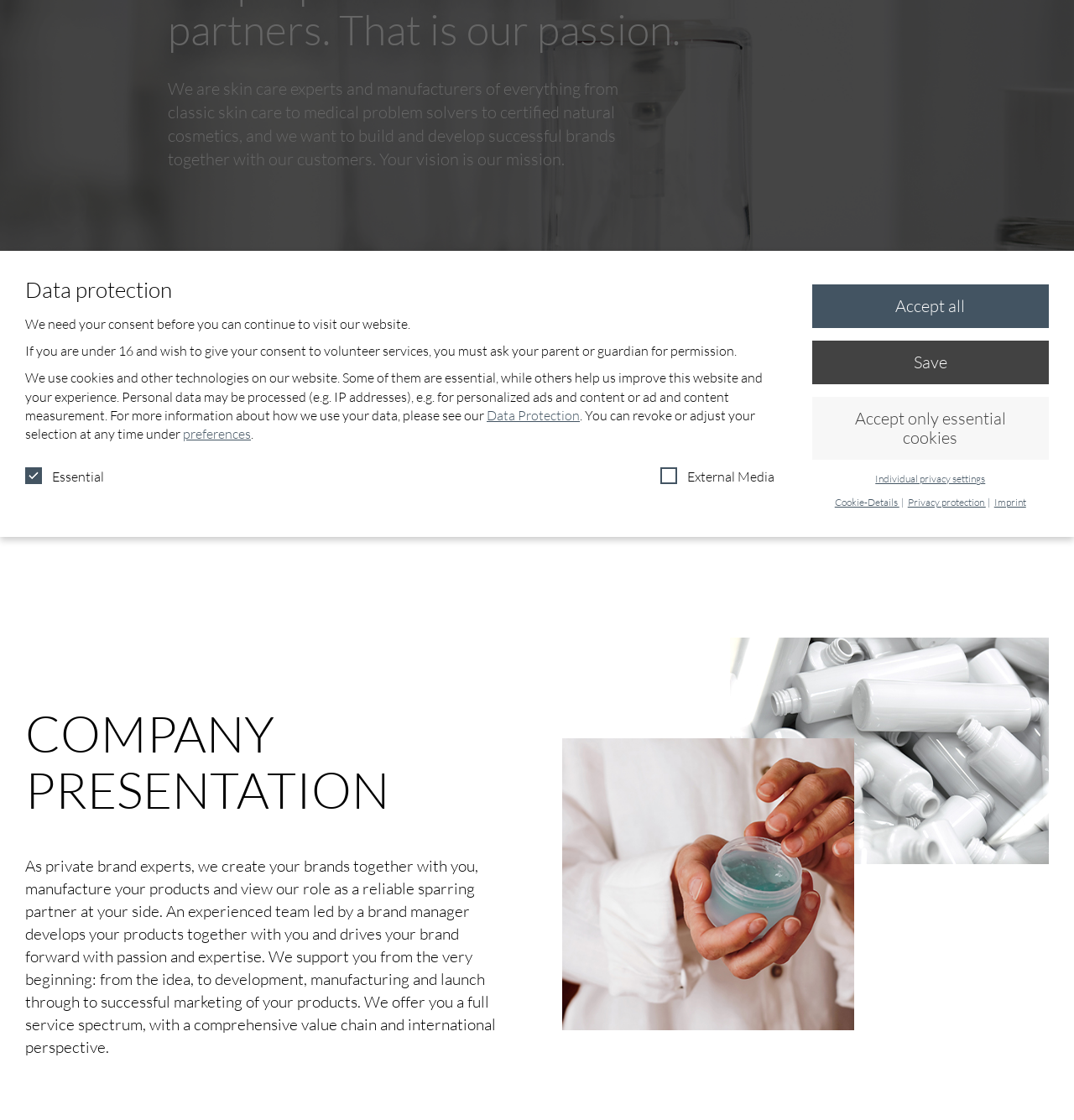Provide the bounding box coordinates in the format (top-left x, top-left y, bottom-right x, bottom-right y). All values are floating point numbers between 0 and 1. Determine the bounding box coordinate of the UI element described as: Individual privacy settings

[0.815, 0.422, 0.917, 0.433]